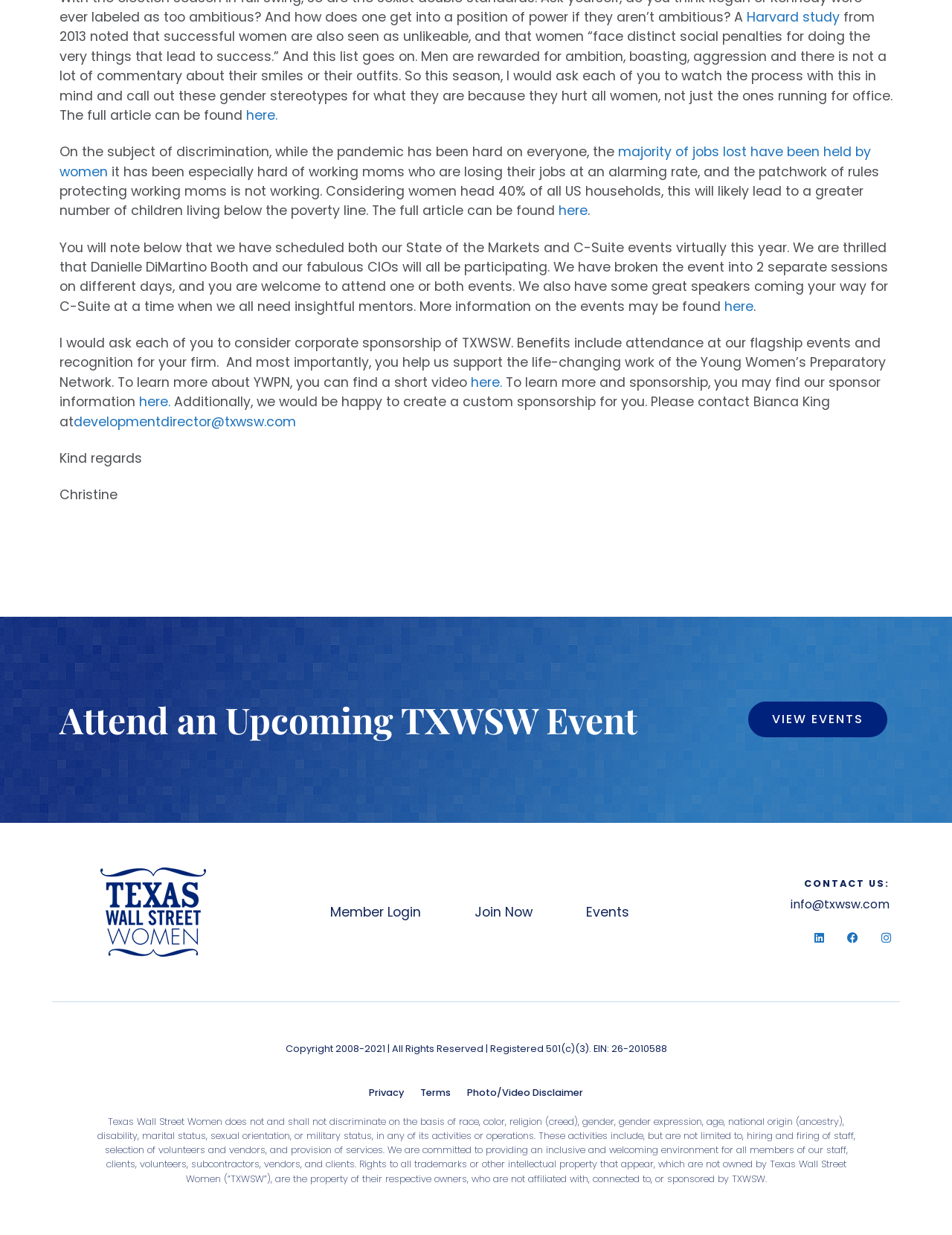Calculate the bounding box coordinates for the UI element based on the following description: "View Events". Ensure the coordinates are four float numbers between 0 and 1, i.e., [left, top, right, bottom].

[0.786, 0.568, 0.932, 0.597]